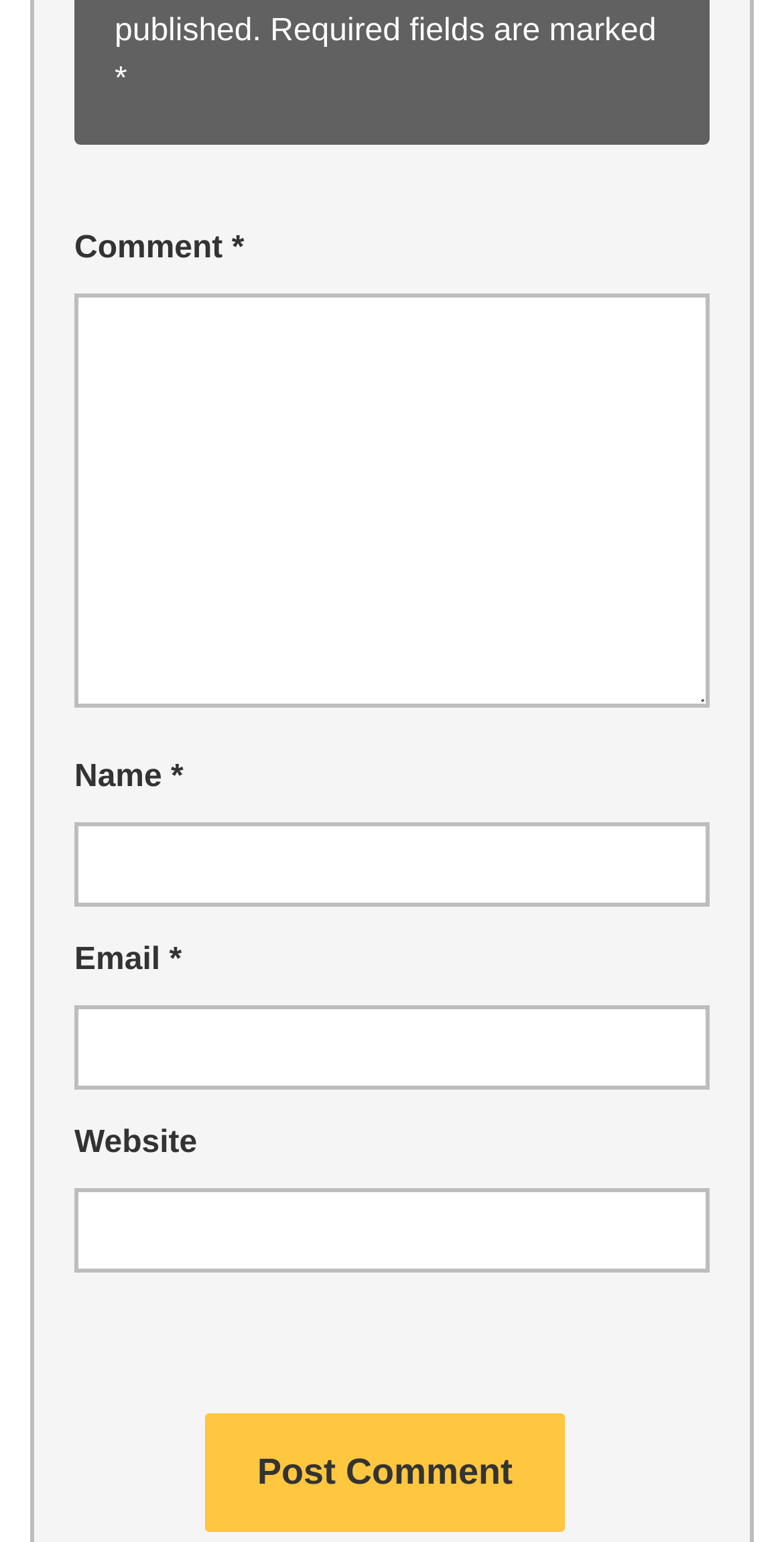How many text input fields are present on the page?
Examine the screenshot and reply with a single word or phrase.

4